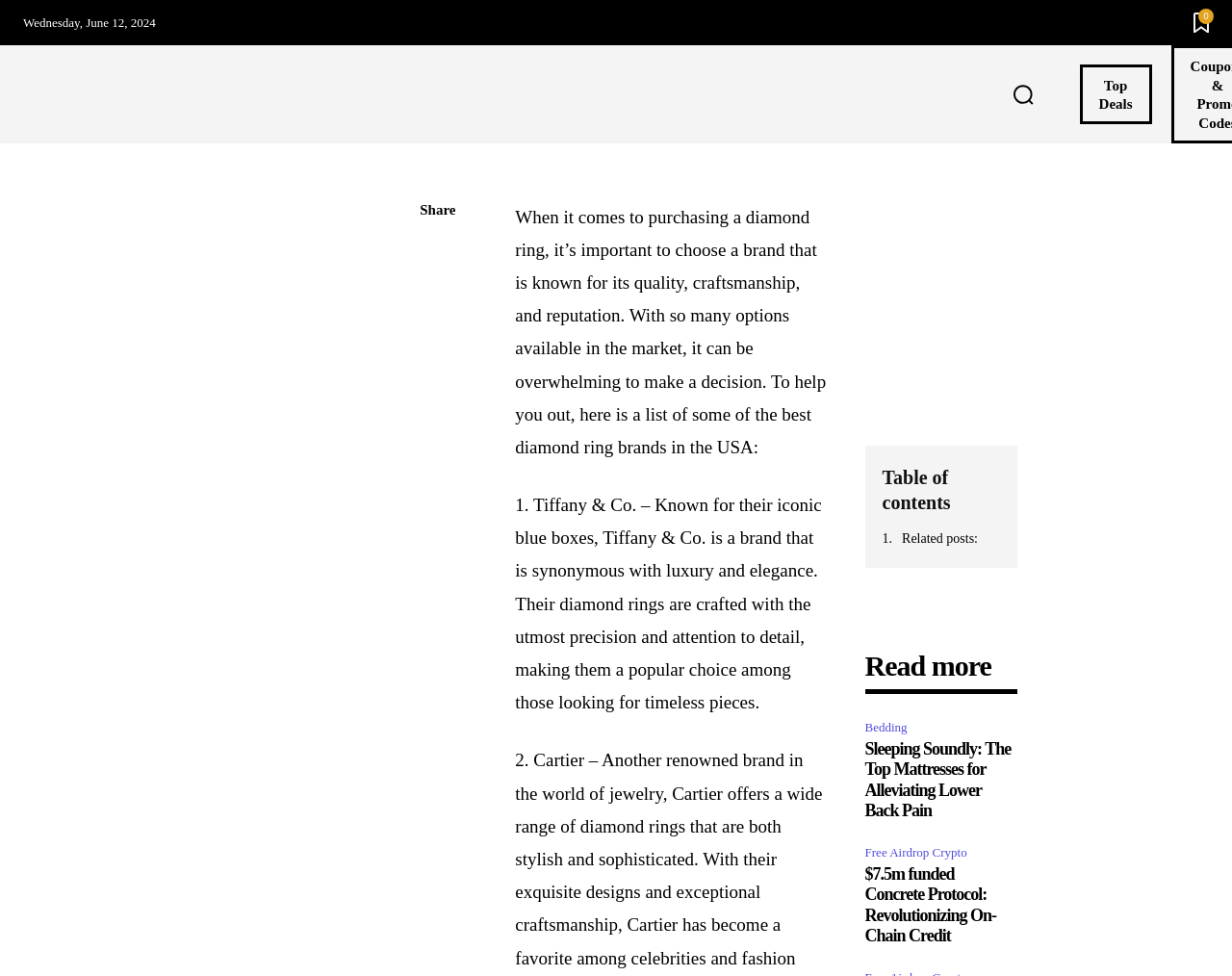Describe the entire webpage, focusing on both content and design.

The webpage appears to be a blog or article page focused on diamond ring brands in the USA. At the top, there is a date displayed, "Wednesday, June 12, 2024", followed by a series of links to different categories, including "TECH", "HOME & KITCHEN", "GIFT GUIDE", and others. 

On the top right, there is a search button with a magnifying glass icon. Next to it, there is a link to "Top Deals". Below these elements, there is a section with social media sharing links and a "Share" button.

The main content of the page starts with a paragraph discussing the importance of choosing a reputable brand when purchasing a diamond ring. This is followed by a list of top diamond ring brands in the USA, with the first brand being Tiffany & Co. The description of Tiffany & Co. includes a link to their website.

Below the list of brands, there is a table of contents and a section with related posts, including links to articles about mattresses and cryptocurrency. The page also features several images, but their content is not specified.